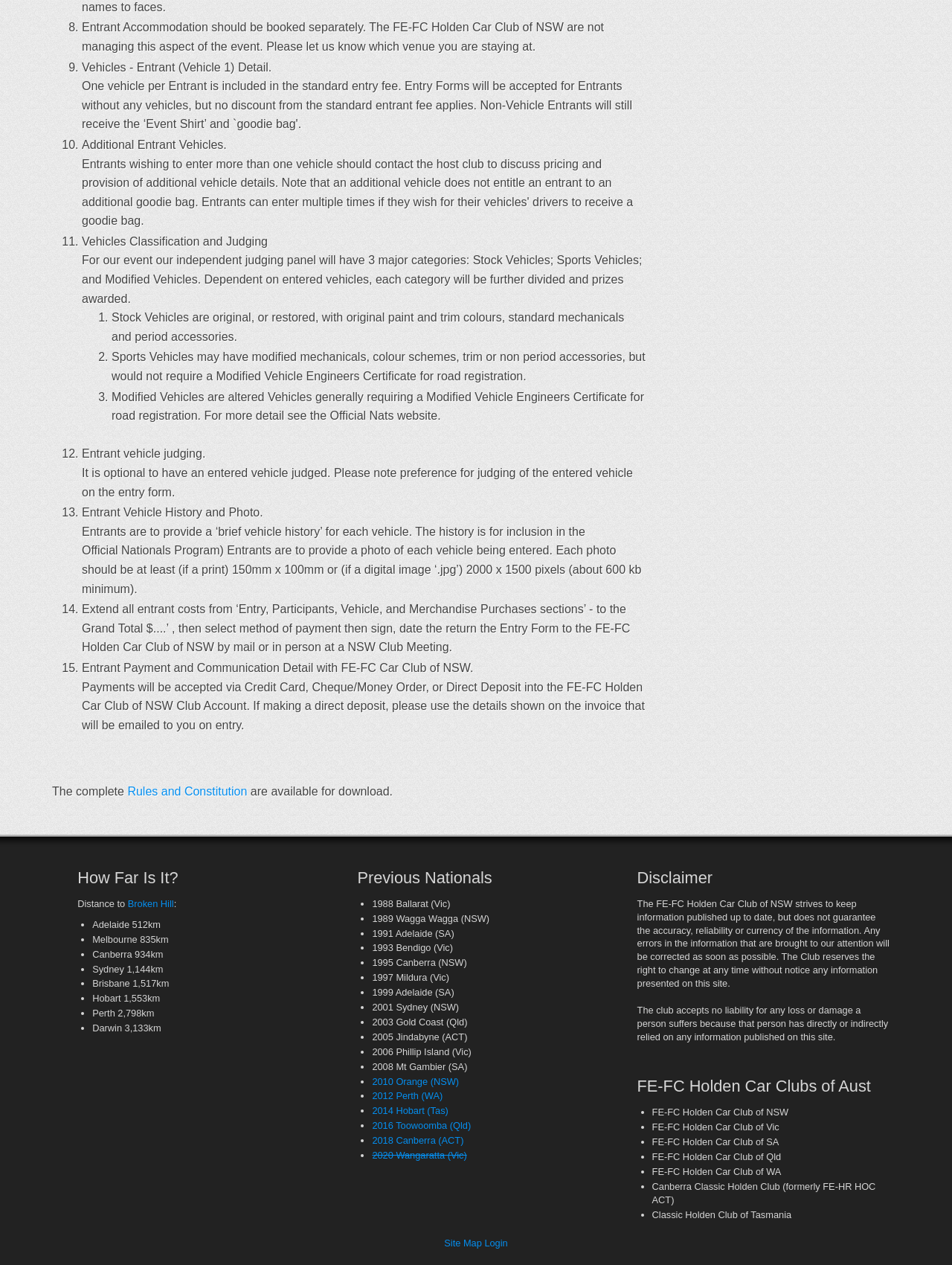What is the purpose of the event?
Respond to the question with a well-detailed and thorough answer.

Based on the webpage content, it appears that the event is organized by the FE-FC Holden Car Club of NSW, and it involves entrant accommodation, vehicle judging, and other activities related to Holden cars.